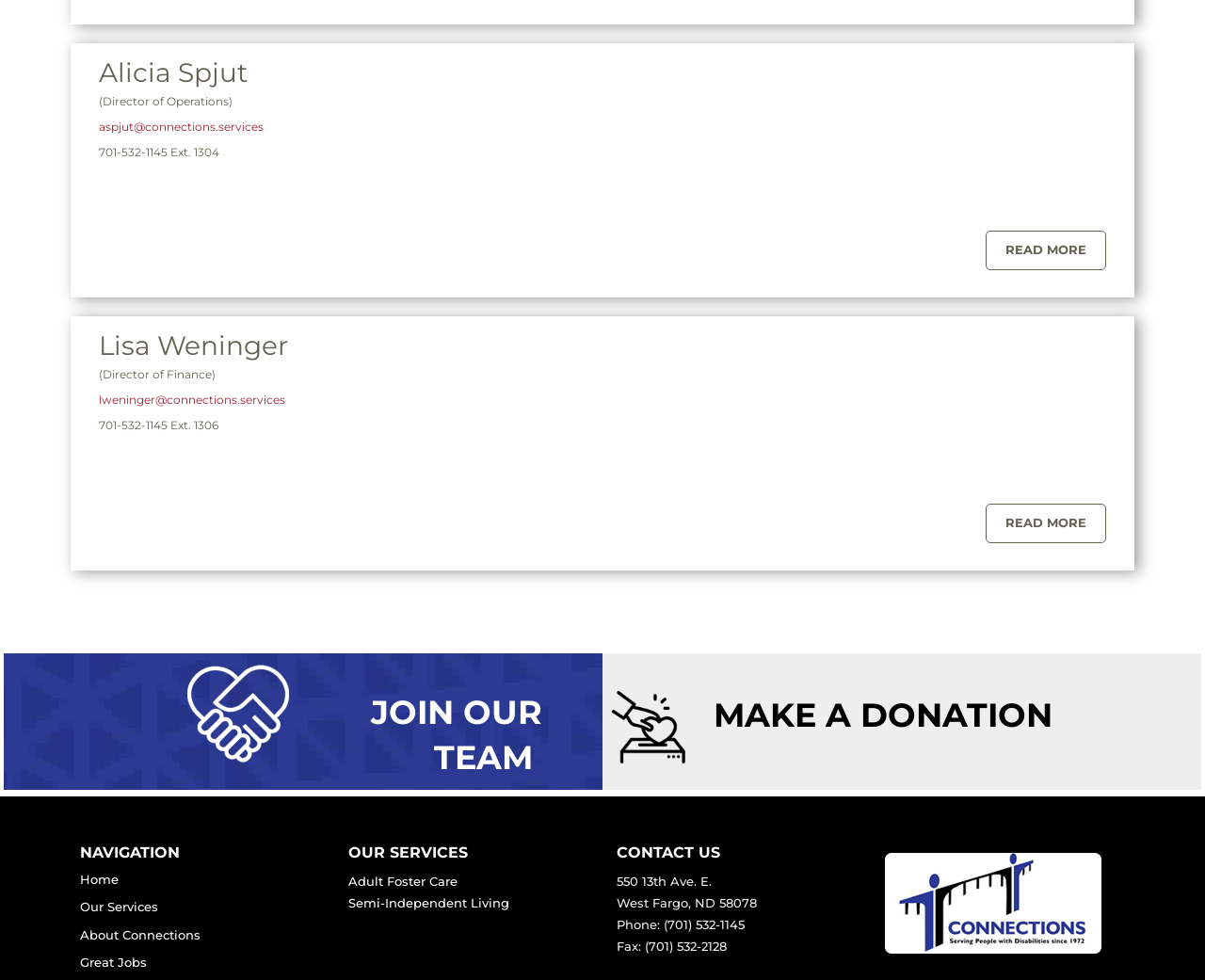Given the content of the image, can you provide a detailed answer to the question?
What is the name of the first person listed?

The first person listed on the webpage is Alicia Spjut, who is the Director of Operations, as indicated by the heading and static text elements.